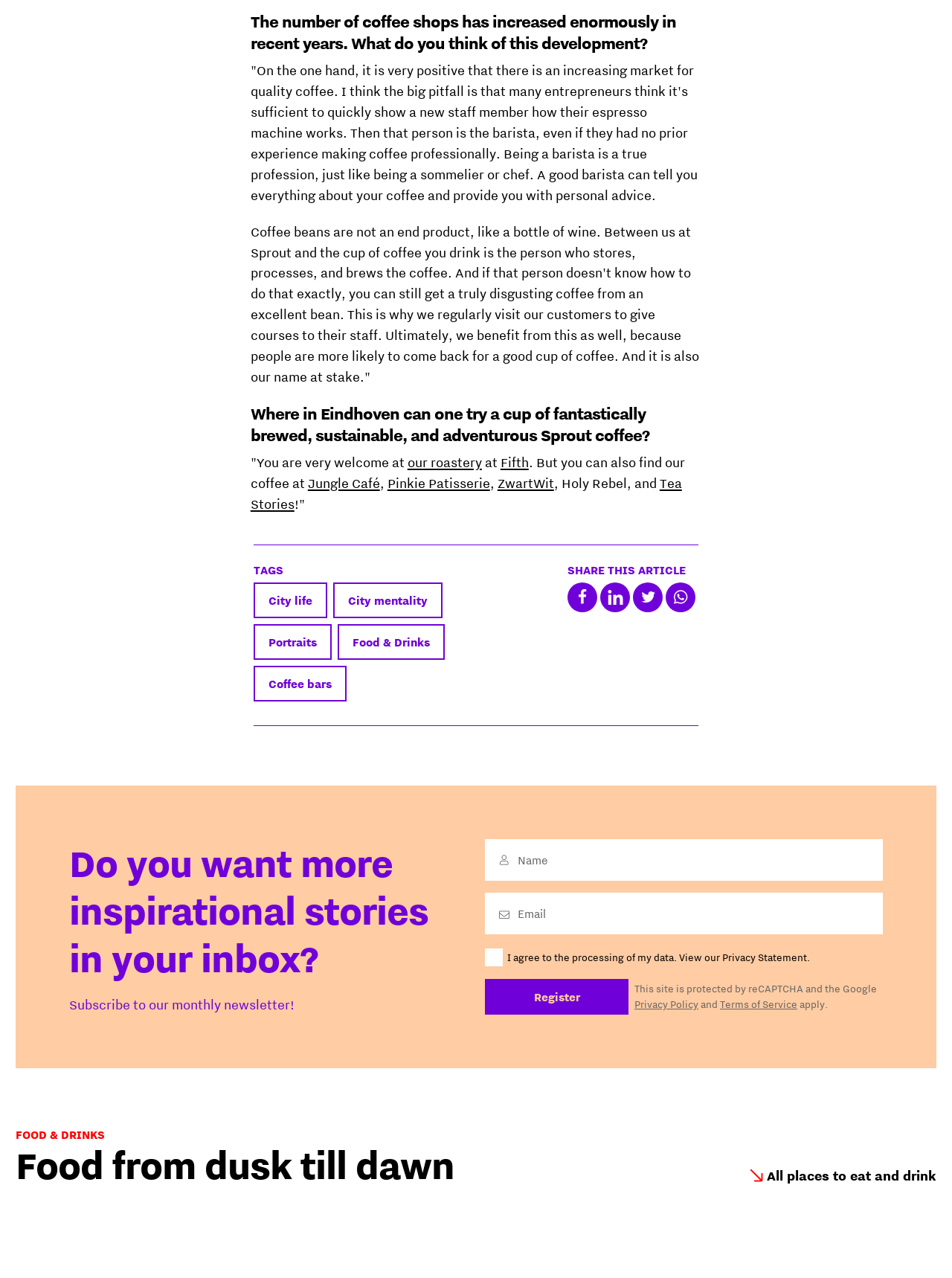What is the profession being compared to a sommelier or chef?
Please give a detailed and elaborate answer to the question.

In the text, it is mentioned that 'Being a barista is a true profession, just like being a sommelier or chef.' This comparison is made to emphasize the importance of being a skilled barista.